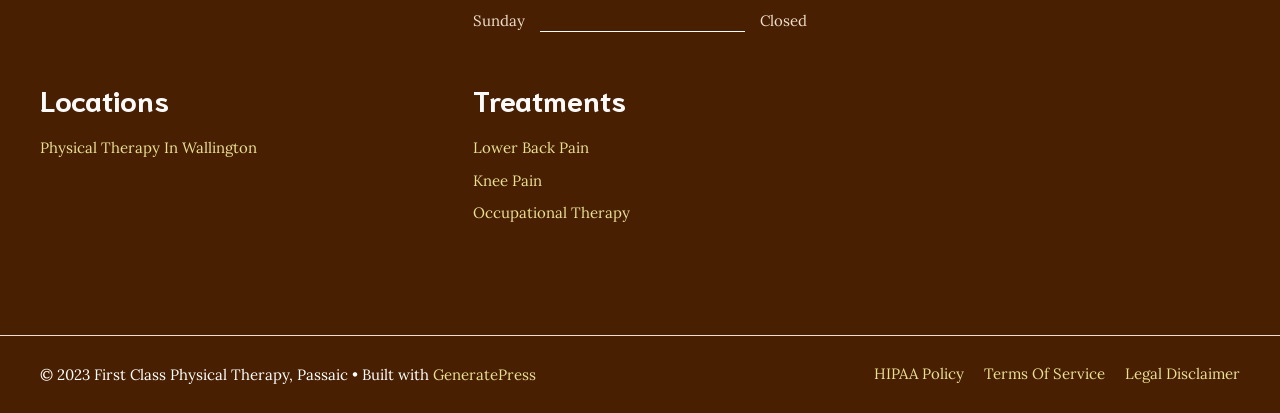Determine the bounding box coordinates for the area that should be clicked to carry out the following instruction: "Check HIPAA Policy".

[0.683, 0.881, 0.753, 0.927]